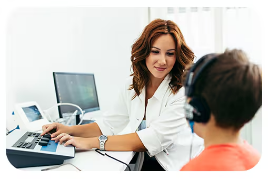Provide a comprehensive description of the image.

In the image, a female healthcare professional, dressed in a white lab coat, is attentively interacting with a young boy wearing headphones. They are situated in a modern medical examination room, equipped with advanced audiology equipment. The boy appears to be undergoing a hearing test, which is crucial for early detection of potential hearing loss, especially in cases associated with congenital cytomegalovirus (CMV). CMV is a significant concern as it is the most common infectious cause of birth defects in the United States, potentially leading to serious long-term health issues like hearing loss. The professional's focused demeanor underscores the importance of monitoring and addressing any signs of health problems in young patients, reflecting a commitment to proactive healthcare.